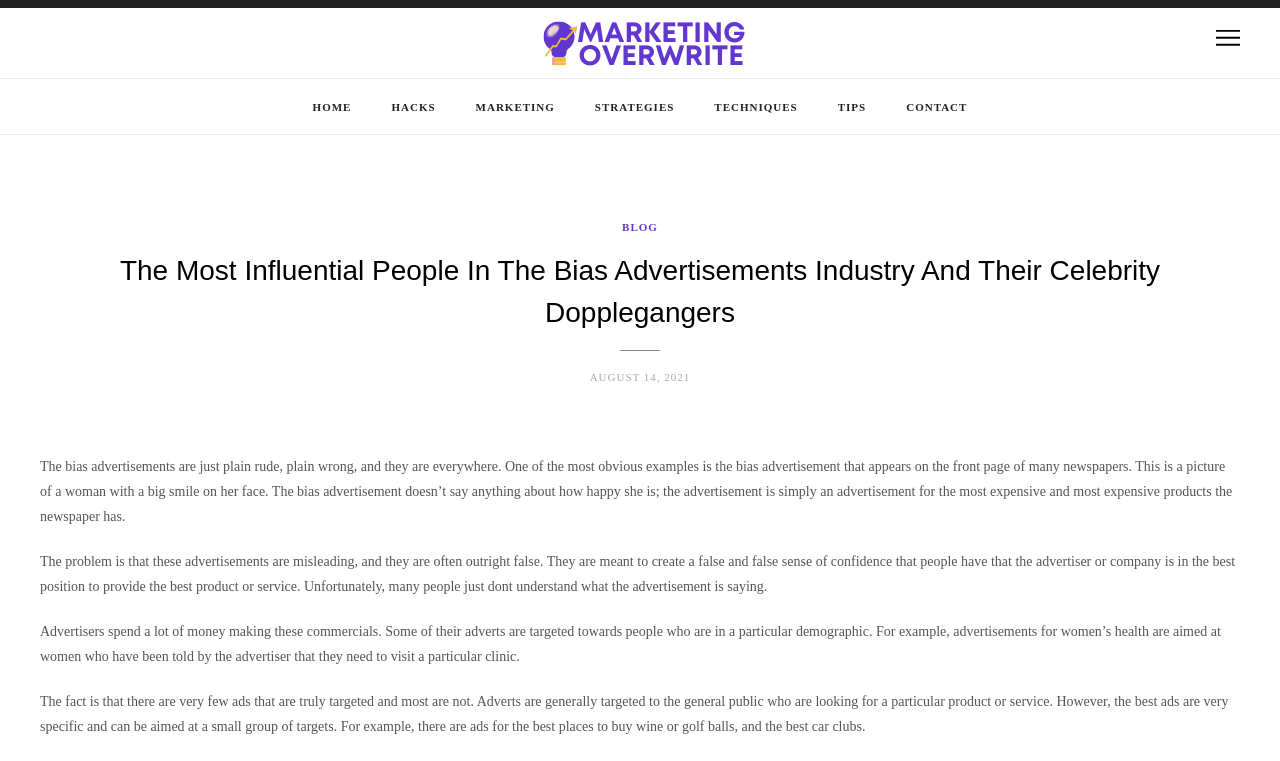Use one word or a short phrase to answer the question provided: 
What type of products are targeted by some advertisements?

Women's health products